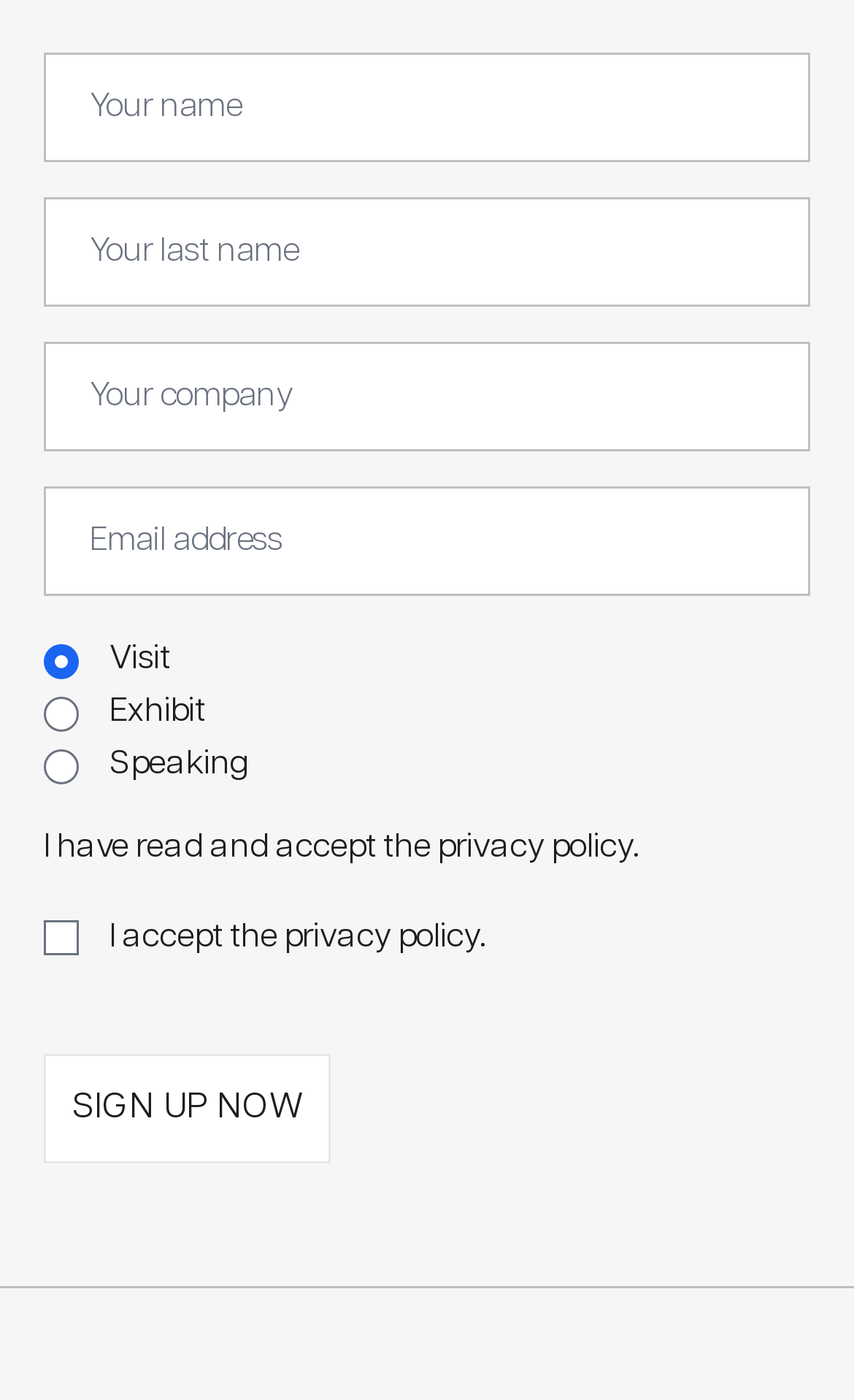Utilize the details in the image to thoroughly answer the following question: What is the purpose of the radio buttons?

The radio buttons are grouped together and have options 'Visit', 'Exhibit', and 'Speaking', which suggests that they are used to select a type of event or purpose.